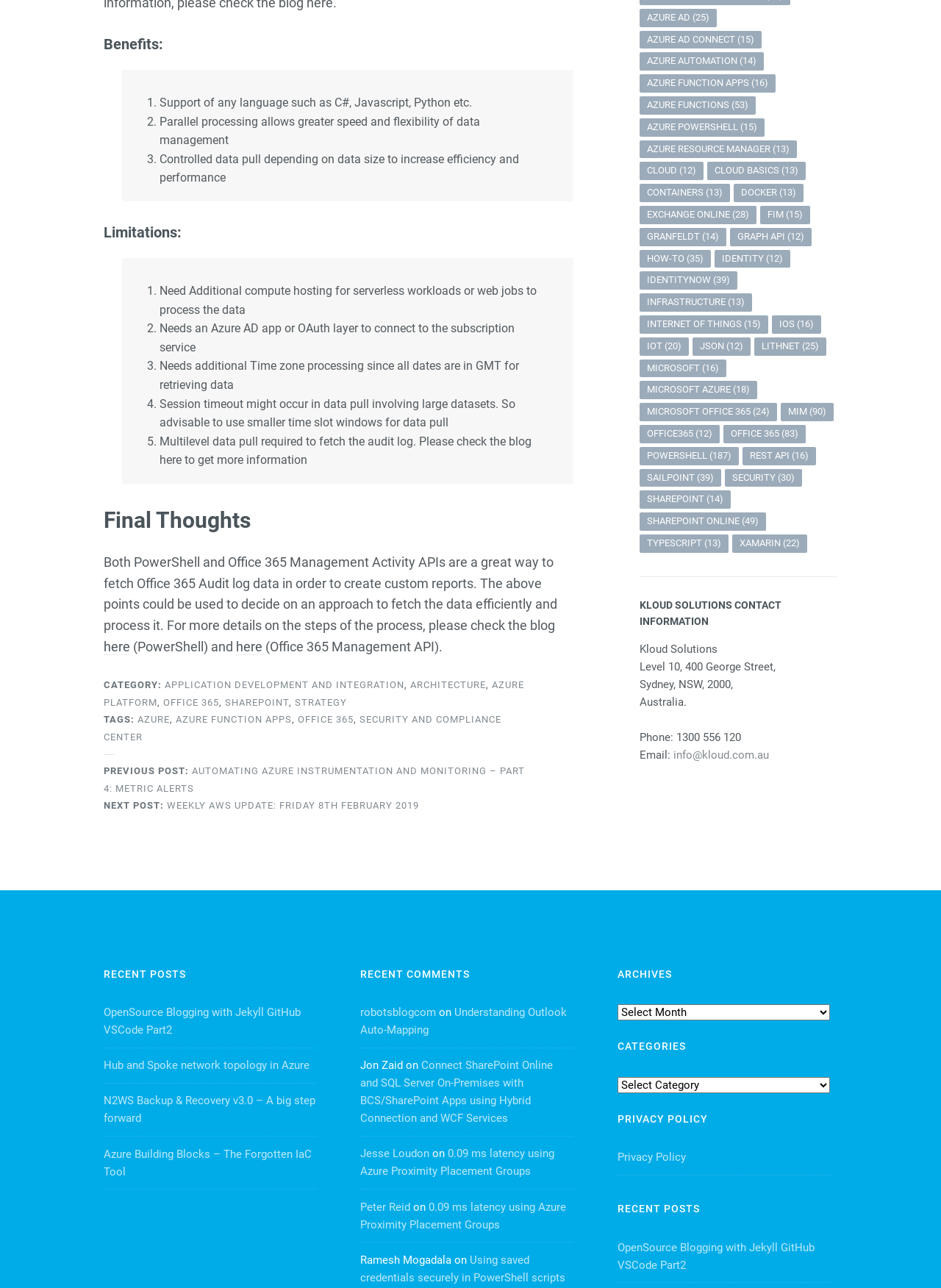Locate the bounding box coordinates of the element that should be clicked to fulfill the instruction: "Explore 'Azure AD'".

[0.679, 0.007, 0.762, 0.021]